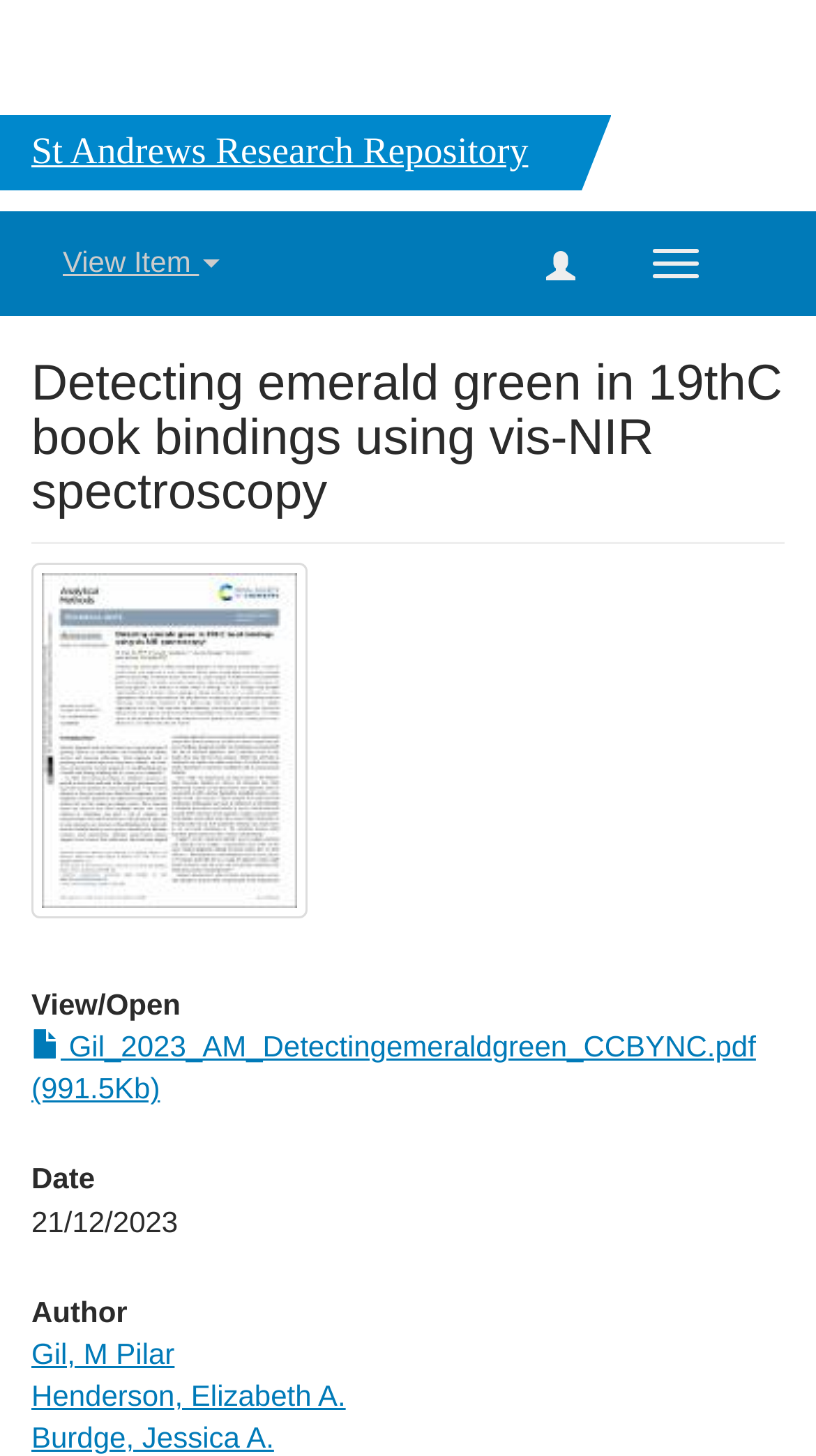Elaborate on the webpage's design and content in a detailed caption.

The webpage is about a research article titled "Detecting emerald green in 19thC book bindings using vis-NIR spectroscopy". At the top, there is a heading "St Andrews Research Repository" followed by a button "Toggle navigation" to the right. Below this, there is a button "View Item" on the left and another button with no text on the right.

The main content of the webpage is divided into sections. The first section has a heading with the same title as the webpage, "Detecting emerald green in 19thC book bindings using vis-NIR spectroscopy". Below this, there is a thumbnail image with a link labeled "Thumbnail". 

The next section has a heading "View/ Open" followed by a link to a PDF file "Gil_2023_AM_Detectingemeraldgreen_CCBYNC.pdf" with a size of 991.5Kb. 

Further down, there are sections with headings "Date", "Author", and lists of authors with links to their names. The date "21/12/2023" is displayed below the "Date" heading. The authors listed are "Gil, M Pilar", "Henderson, Elizabeth A.", and "Burdge, Jessica A.".